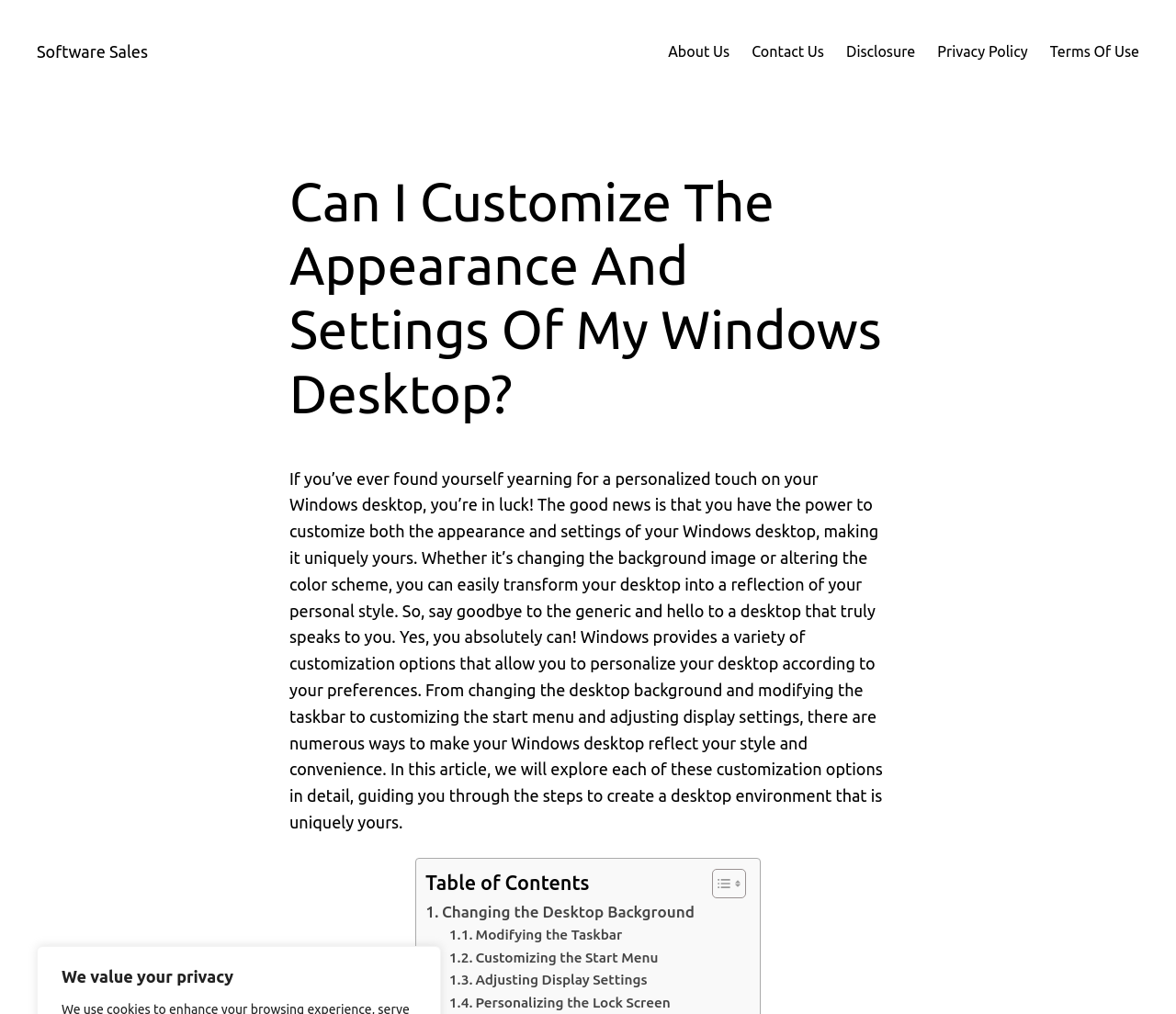How many customization options are mentioned?
Based on the image, answer the question with as much detail as possible.

The webpage mentions four specific customization options: changing the desktop background, modifying the taskbar, customizing the start menu, and adjusting display settings, which are listed as separate links below the table of contents.